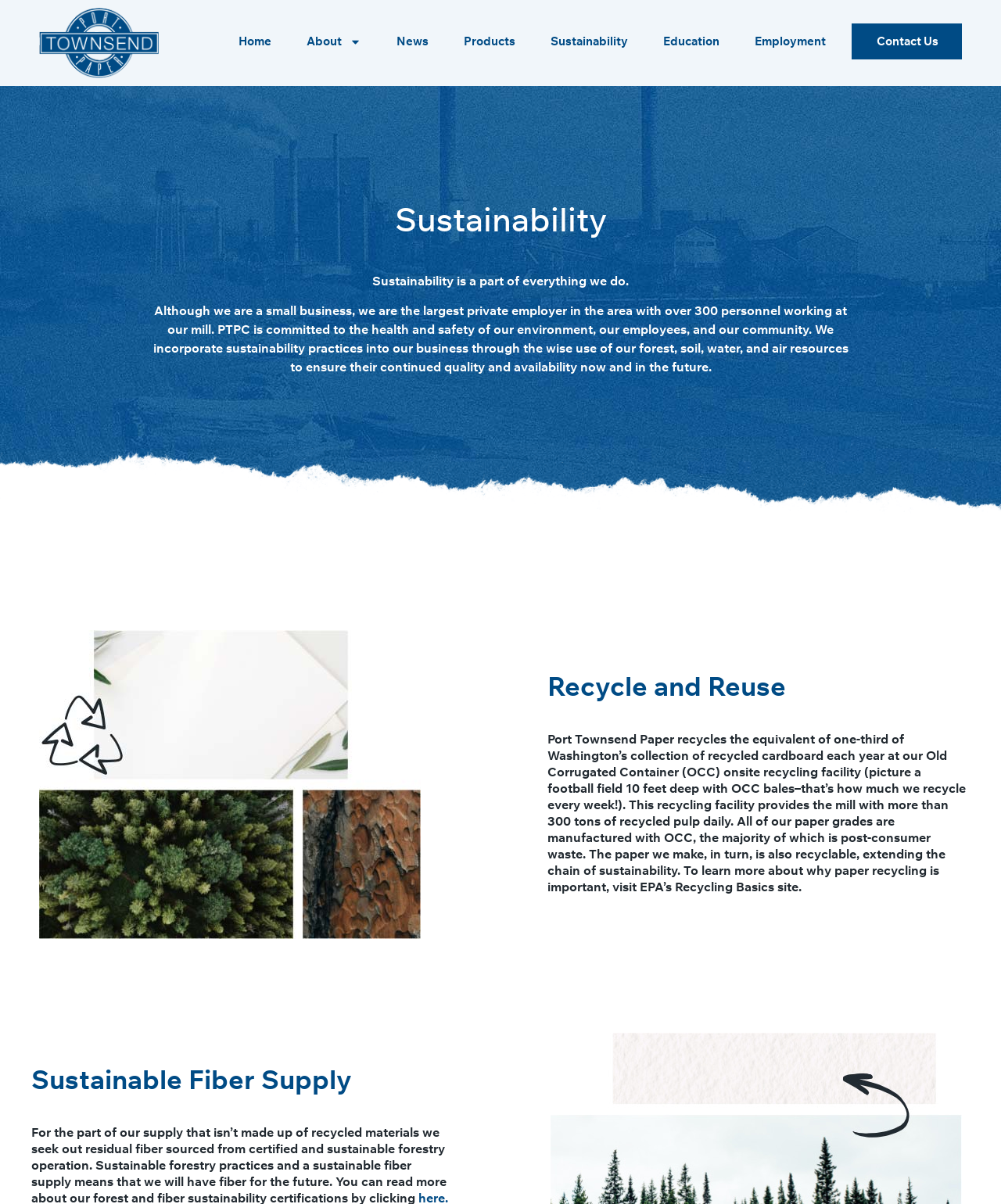Show the bounding box coordinates for the HTML element as described: "About".

[0.291, 0.019, 0.377, 0.049]